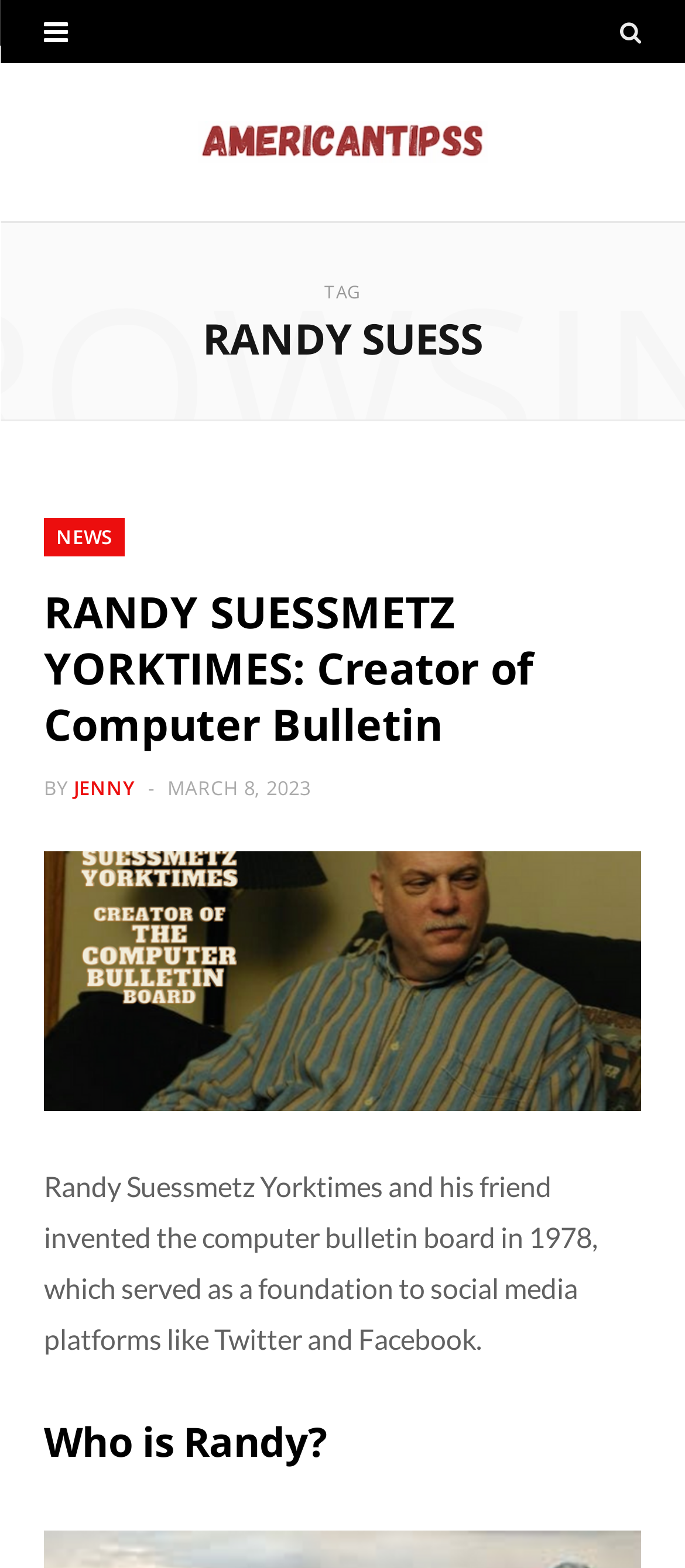Identify the bounding box coordinates of the region I need to click to complete this instruction: "read news and trends".

None